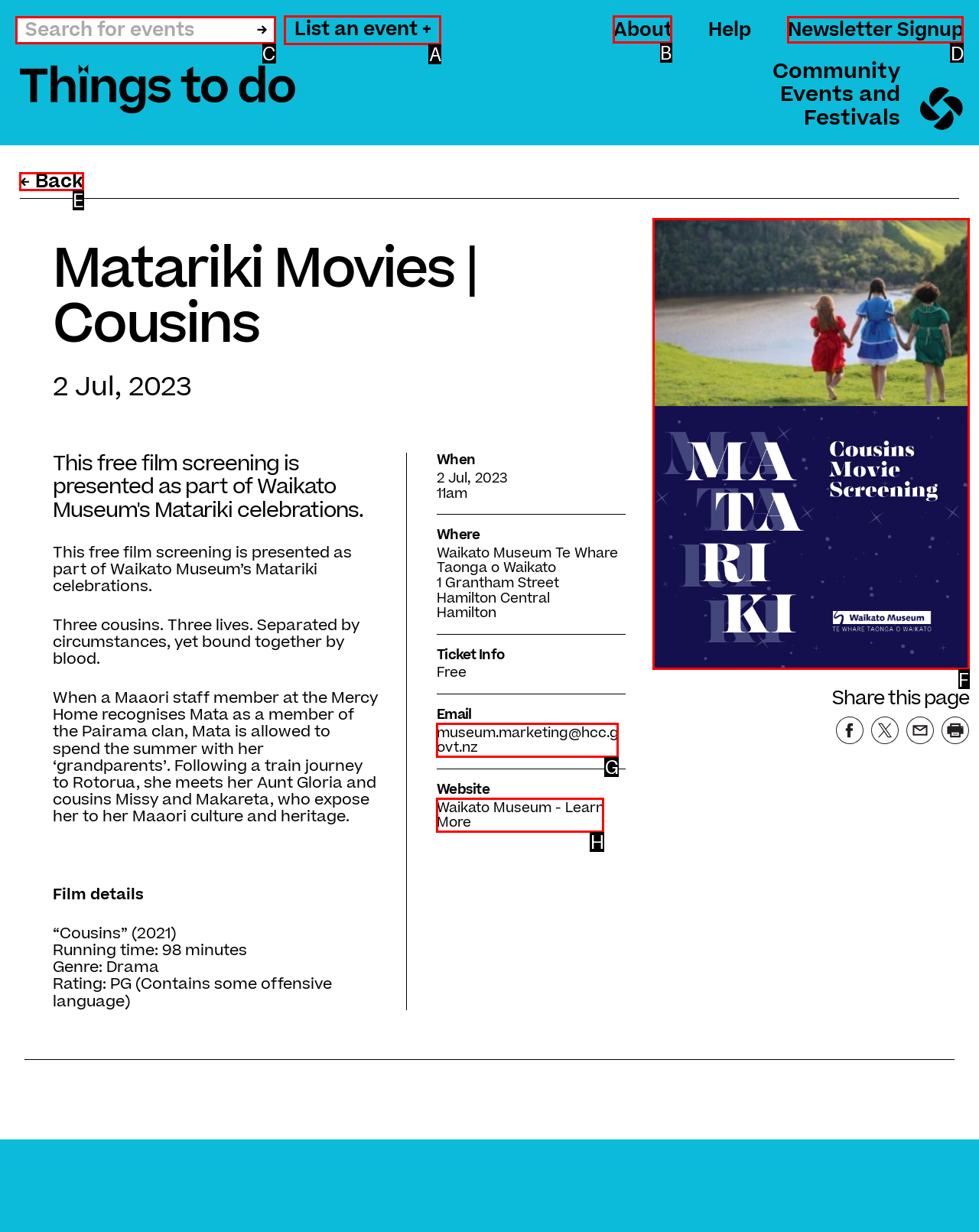Determine which option you need to click to execute the following task: Click on About. Provide your answer as a single letter.

B